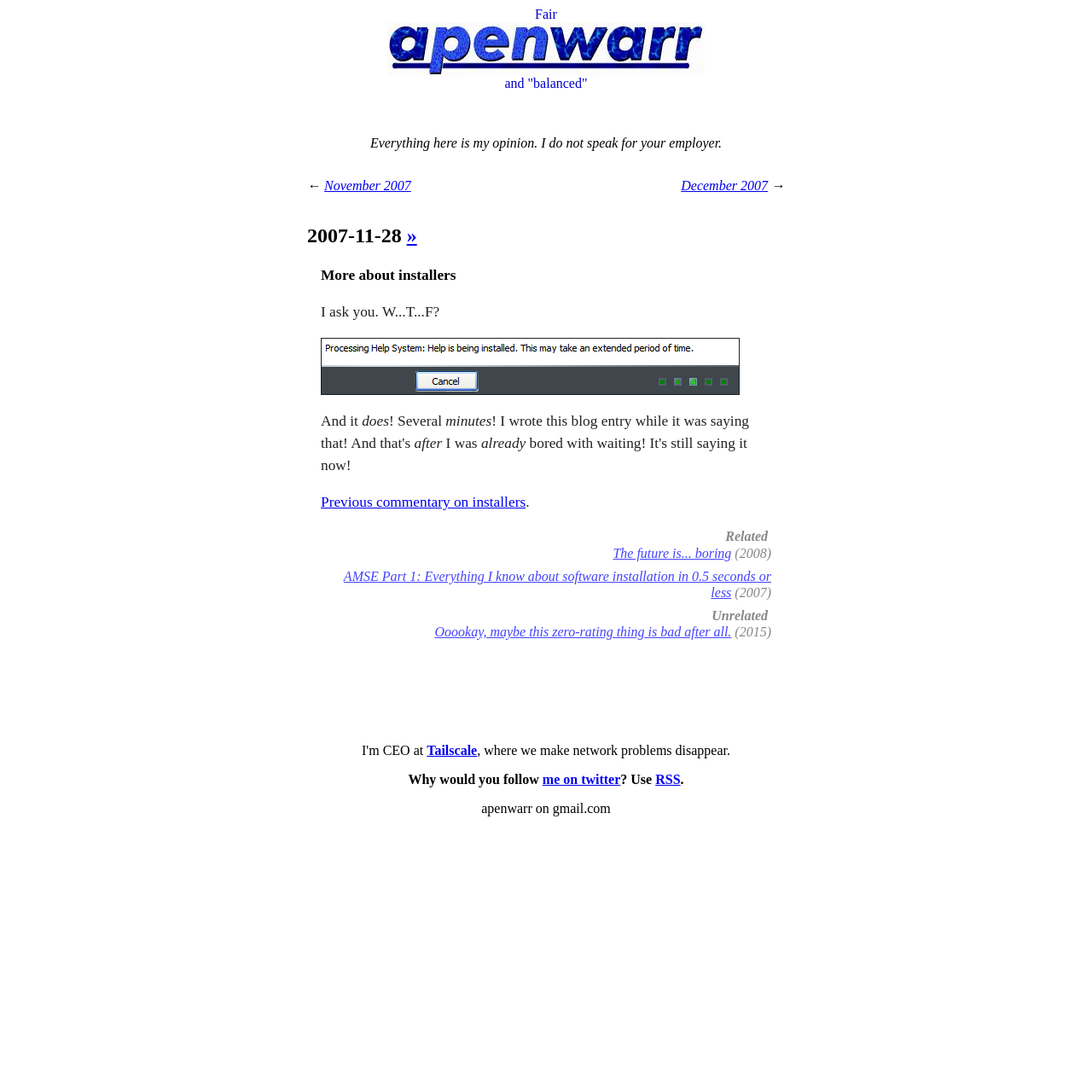Please give the bounding box coordinates of the area that should be clicked to fulfill the following instruction: "Click on the link to November 2007". The coordinates should be in the format of four float numbers from 0 to 1, i.e., [left, top, right, bottom].

[0.297, 0.163, 0.376, 0.177]